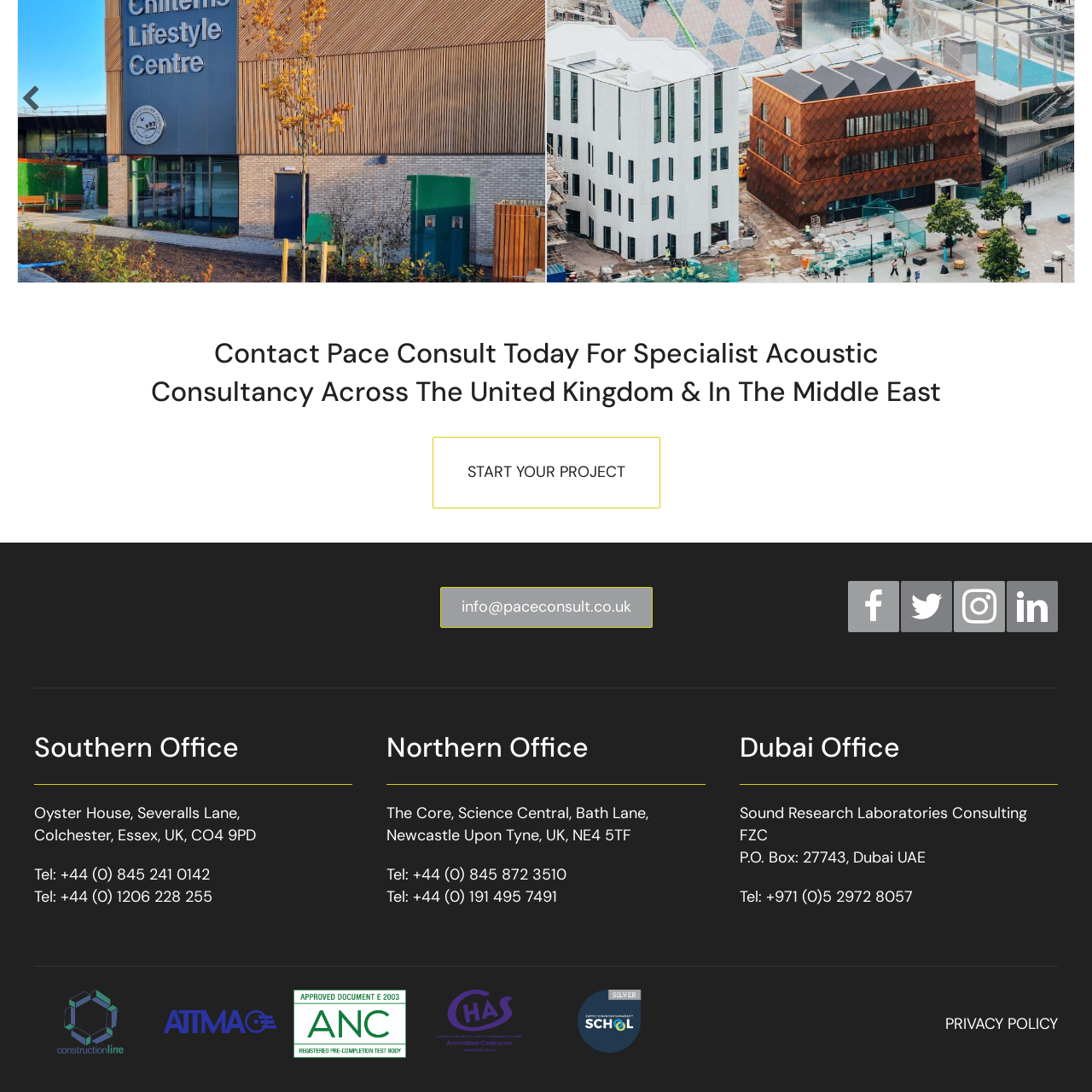Please specify the coordinates of the bounding box for the element that should be clicked to carry out this instruction: "Click the 'info@paceconsult.co.uk' link". The coordinates must be four float numbers between 0 and 1, formatted as [left, top, right, bottom].

[0.403, 0.537, 0.597, 0.575]